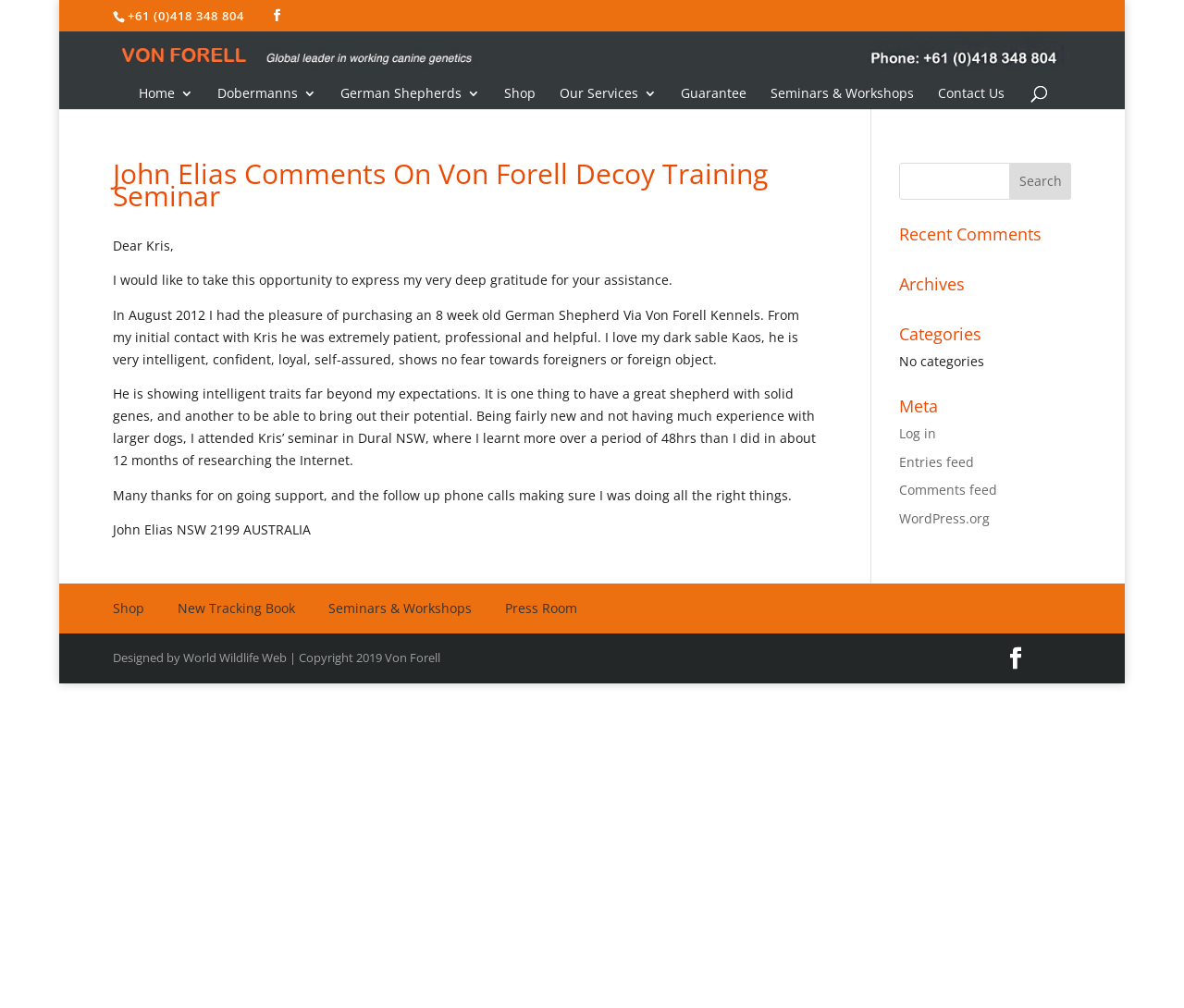How many search boxes are there on the webpage?
Provide a well-explained and detailed answer to the question.

I counted the number of search boxes on the webpage by looking at the searchbox element with the text 'Search for:' located at the top of the page and another search box located at the bottom of the page.